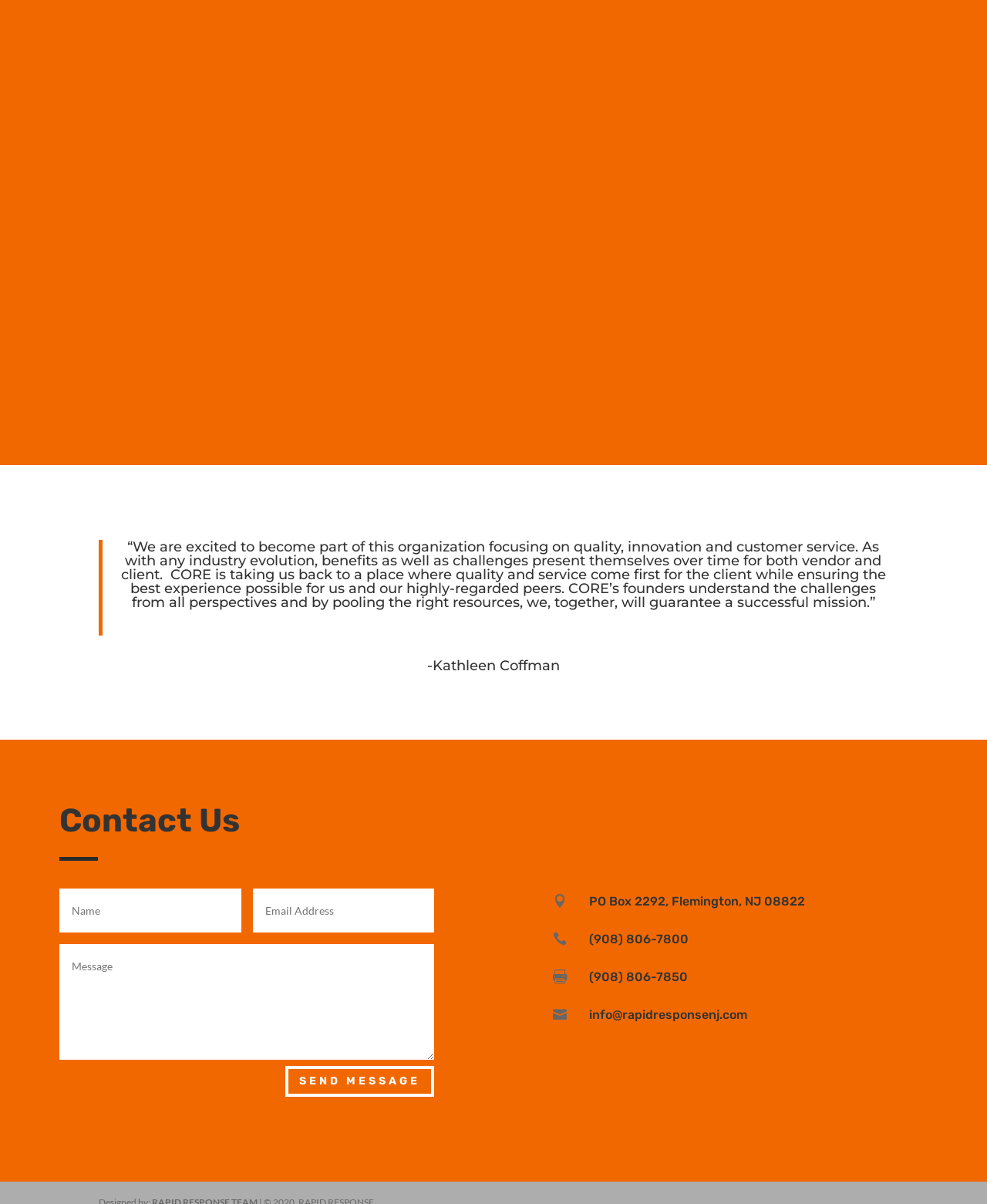Please specify the bounding box coordinates of the area that should be clicked to accomplish the following instruction: "Click the Contact Us link". The coordinates should consist of four float numbers between 0 and 1, i.e., [left, top, right, bottom].

[0.06, 0.665, 0.44, 0.704]